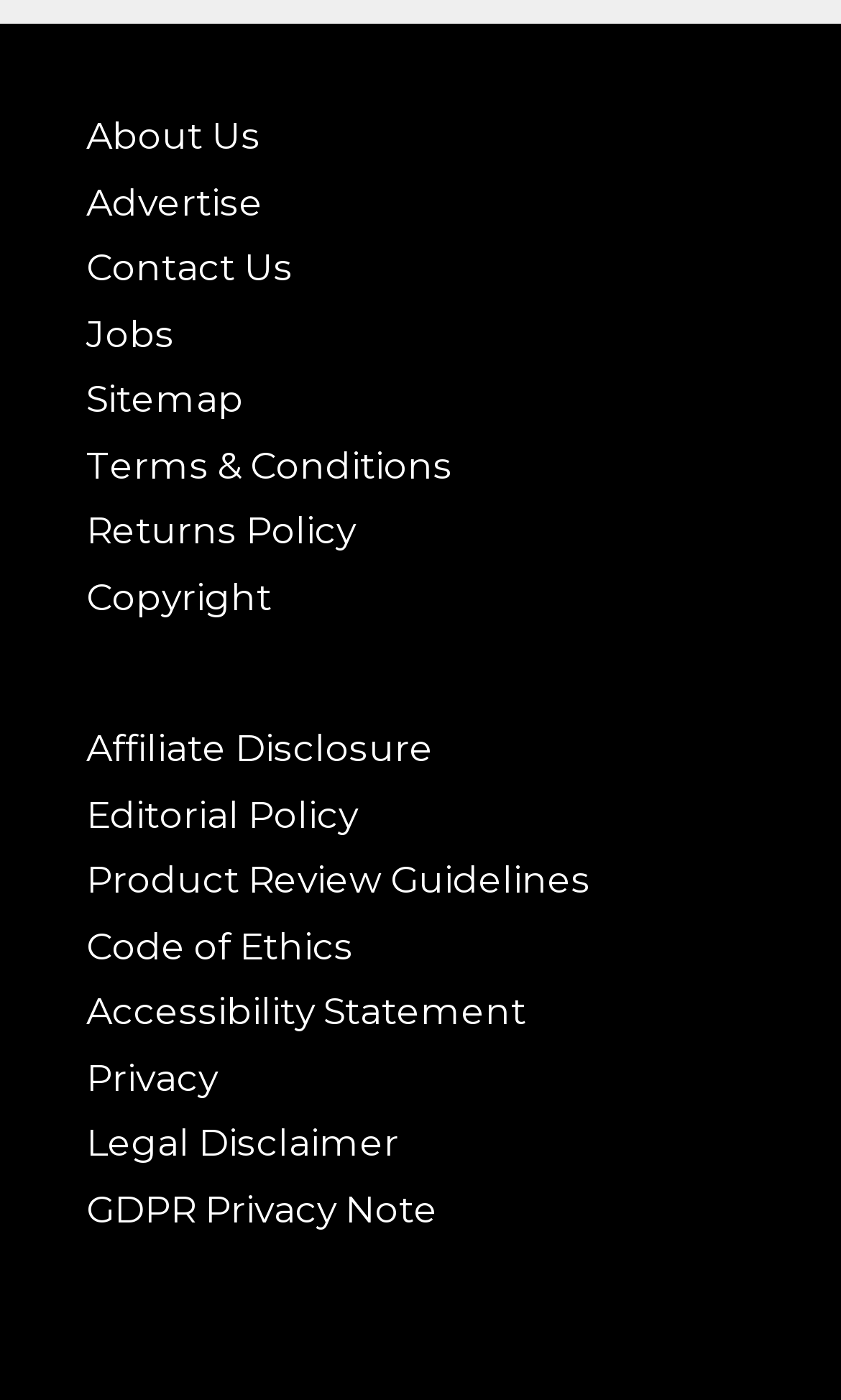Examine the image carefully and respond to the question with a detailed answer: 
Are the links in the top and bottom sections related?

The links in the top and bottom sections appear to serve different purposes. The top section links are for navigation, while the bottom section links are related to policies, guidelines, and legal information. They do not seem to be directly related to each other.